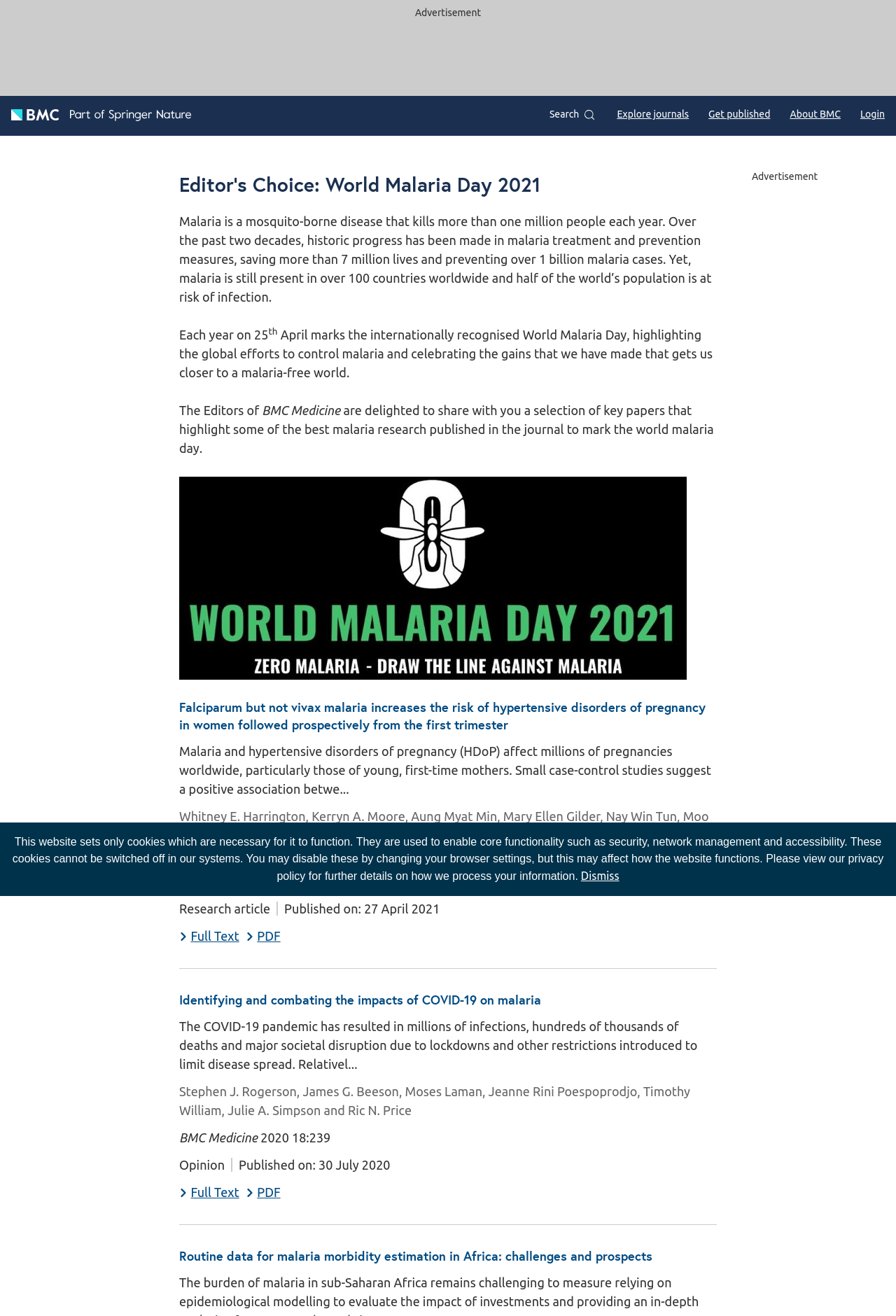Please provide the bounding box coordinates for the element that needs to be clicked to perform the following instruction: "Search". The coordinates should be given as four float numbers between 0 and 1, i.e., [left, top, right, bottom].

[0.613, 0.081, 0.664, 0.093]